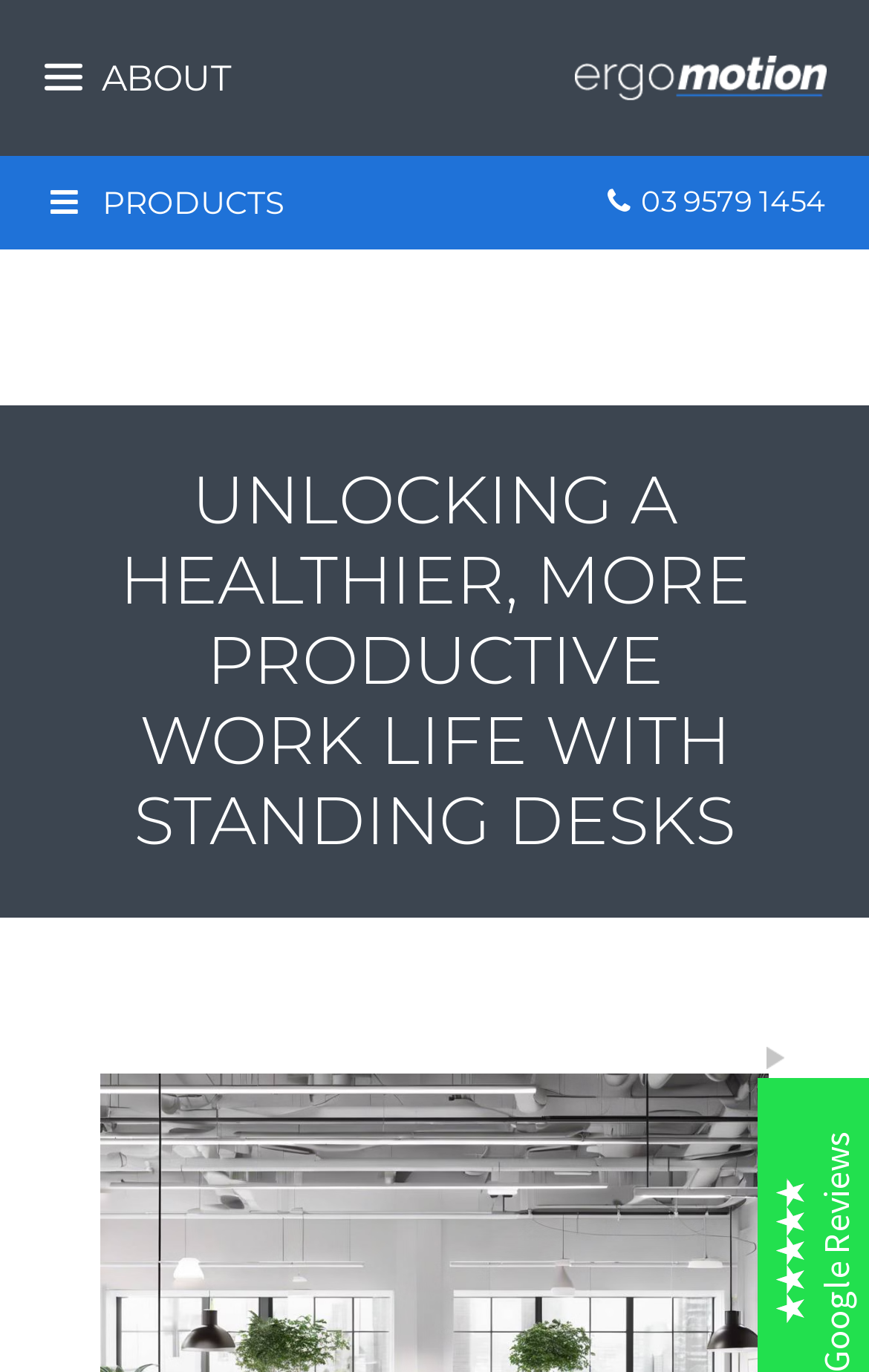What is the name of the company?
Using the details shown in the screenshot, provide a comprehensive answer to the question.

I found the company name 'Ergomotion' in the heading element with bounding box coordinates [0.205, 0.448, 0.897, 0.497].